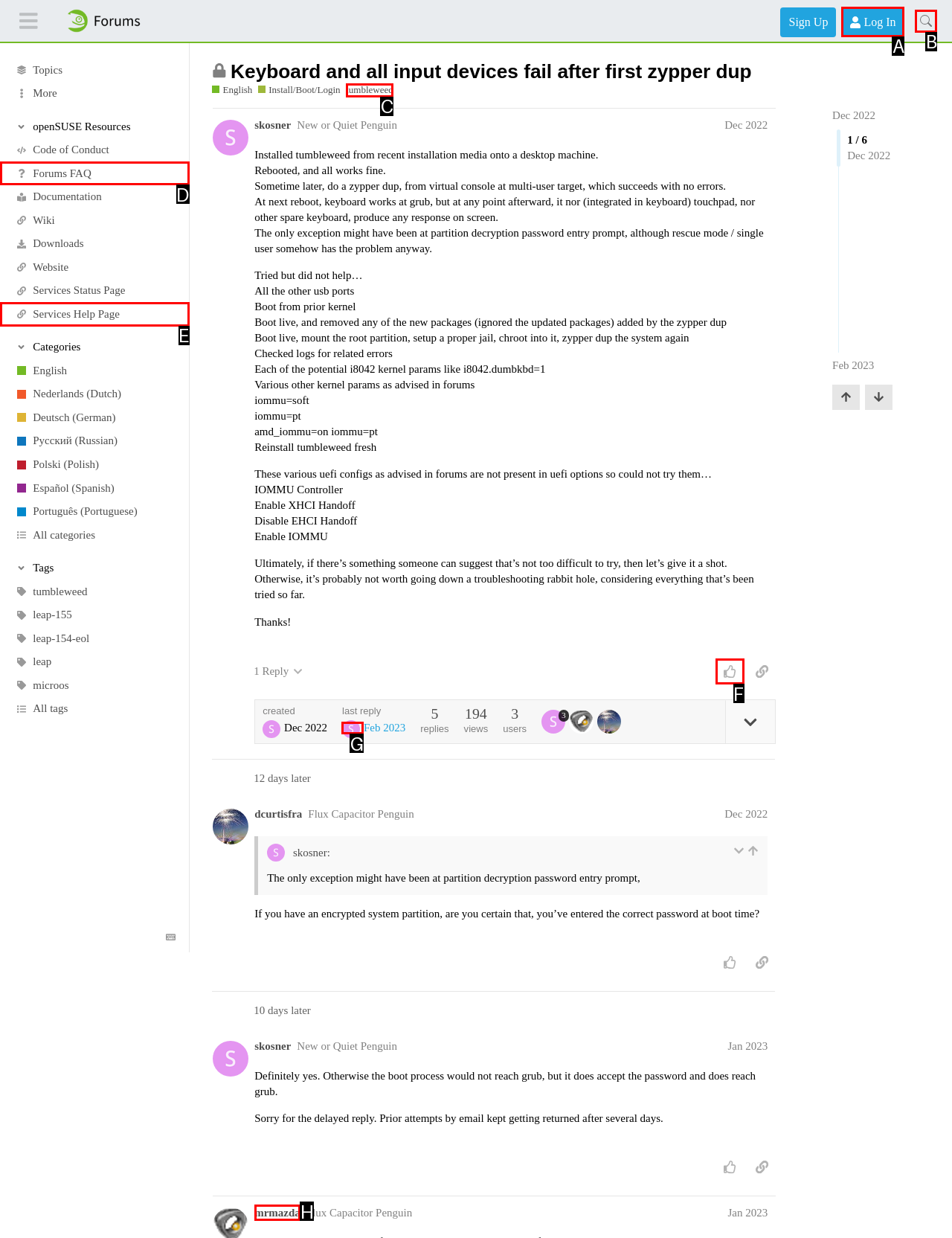Tell me which one HTML element I should click to complete the following task: Search for topics Answer with the option's letter from the given choices directly.

B